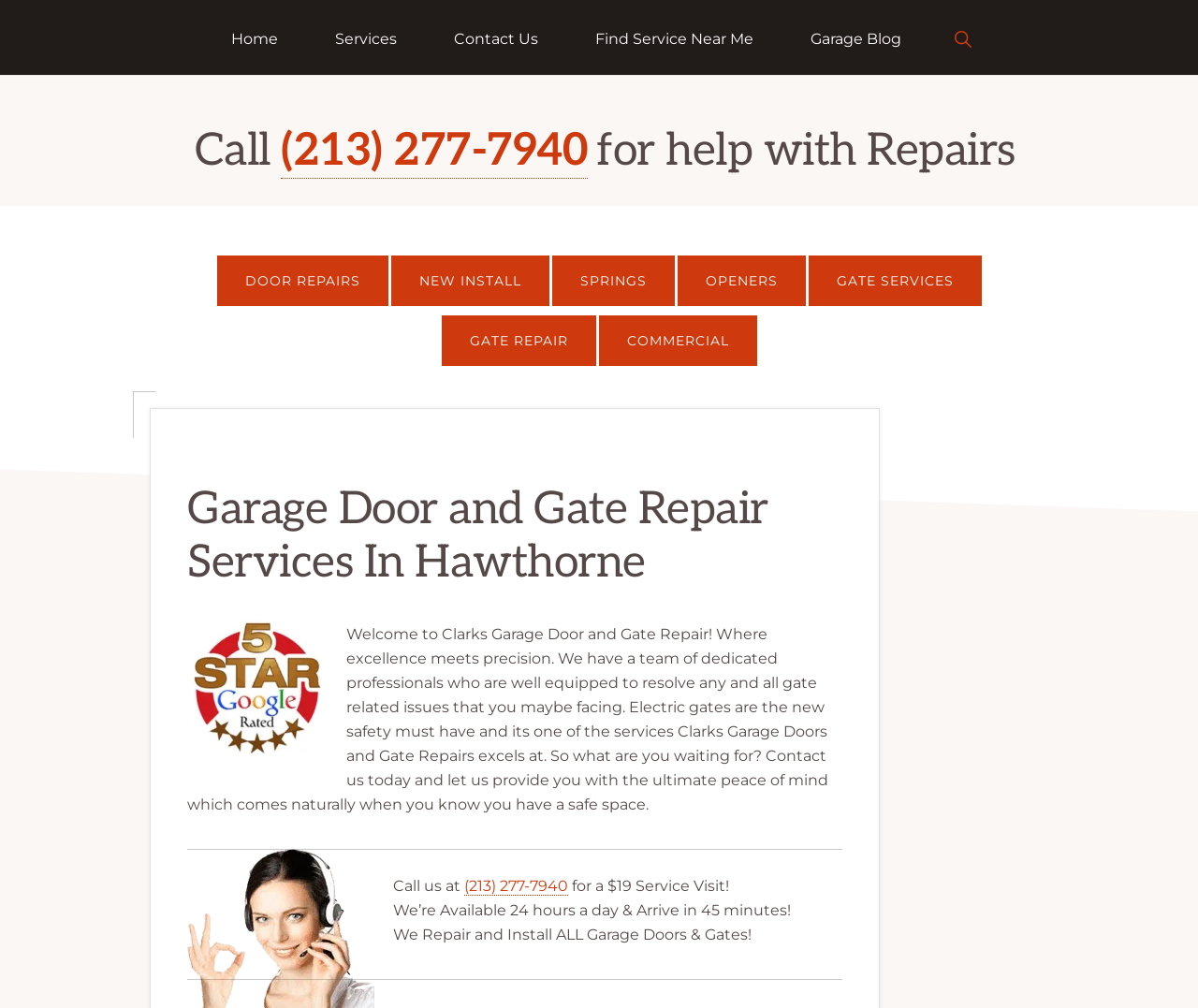Determine the bounding box coordinates for the area that should be clicked to carry out the following instruction: "Click the 'Home' link".

[0.17, 0.0, 0.255, 0.074]